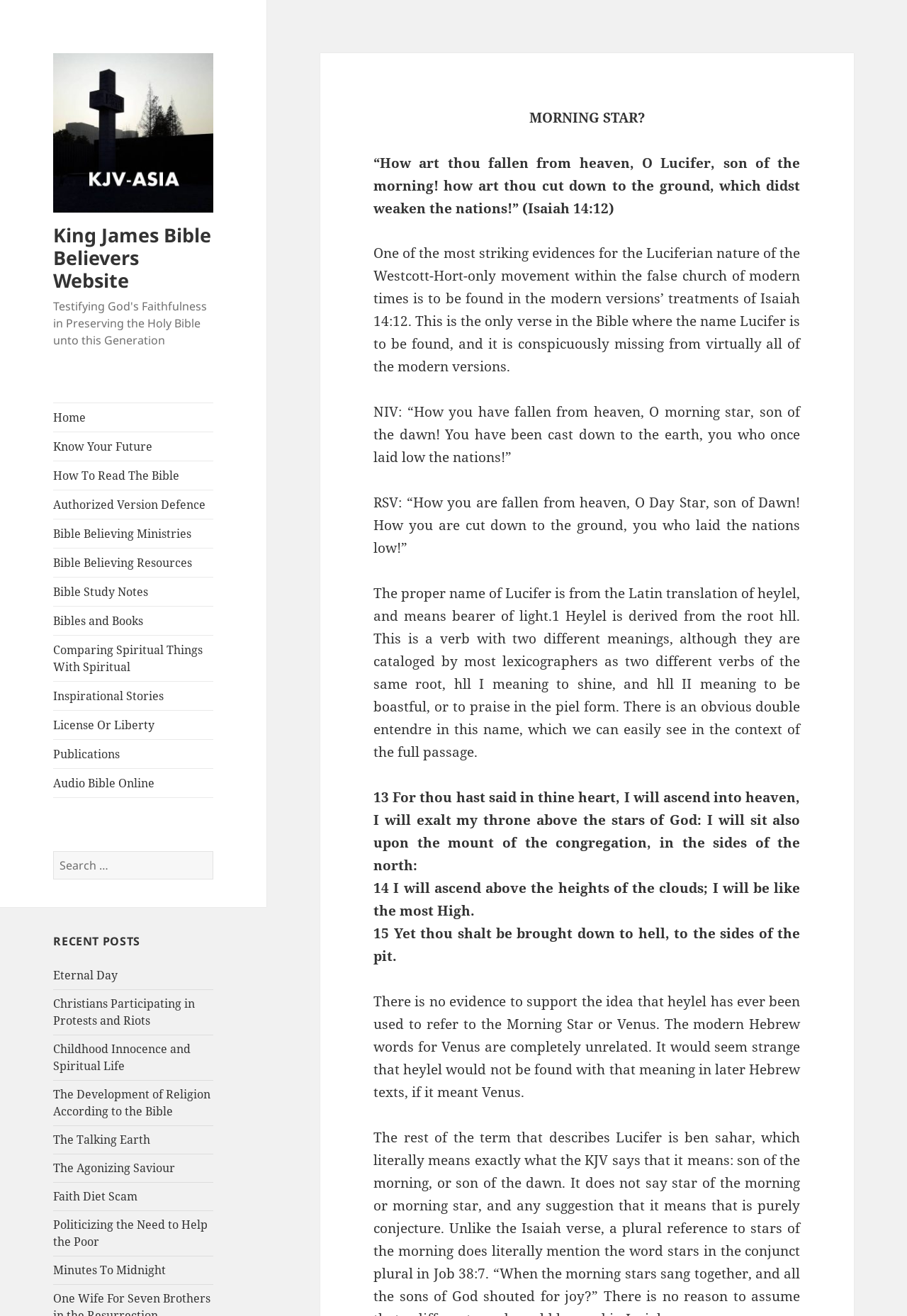Identify the coordinates of the bounding box for the element that must be clicked to accomplish the instruction: "Check the 'Bible Study Notes' section".

[0.059, 0.439, 0.235, 0.46]